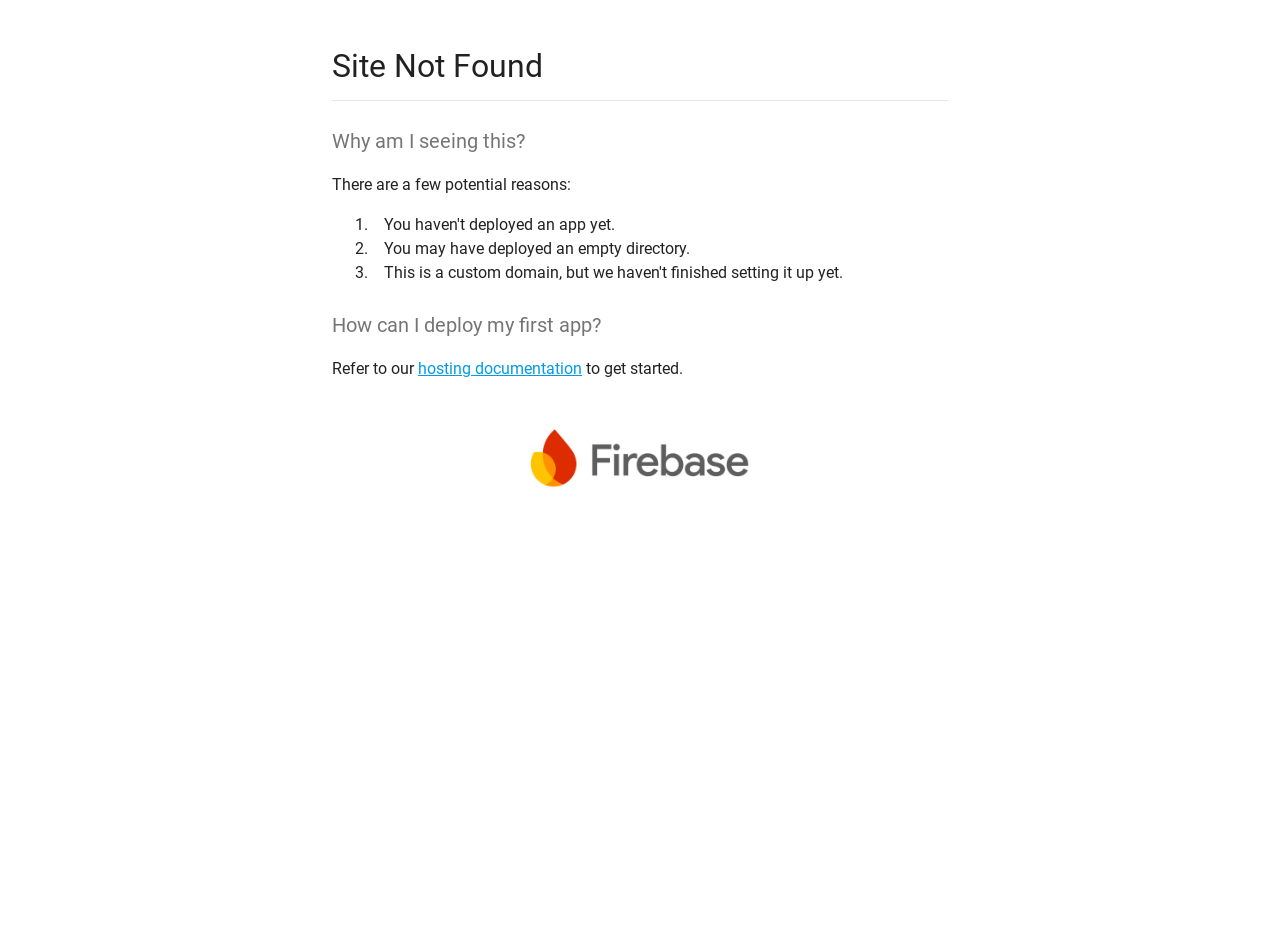Please give a concise answer to this question using a single word or phrase: 
How many potential reasons are given for the site not being found?

3